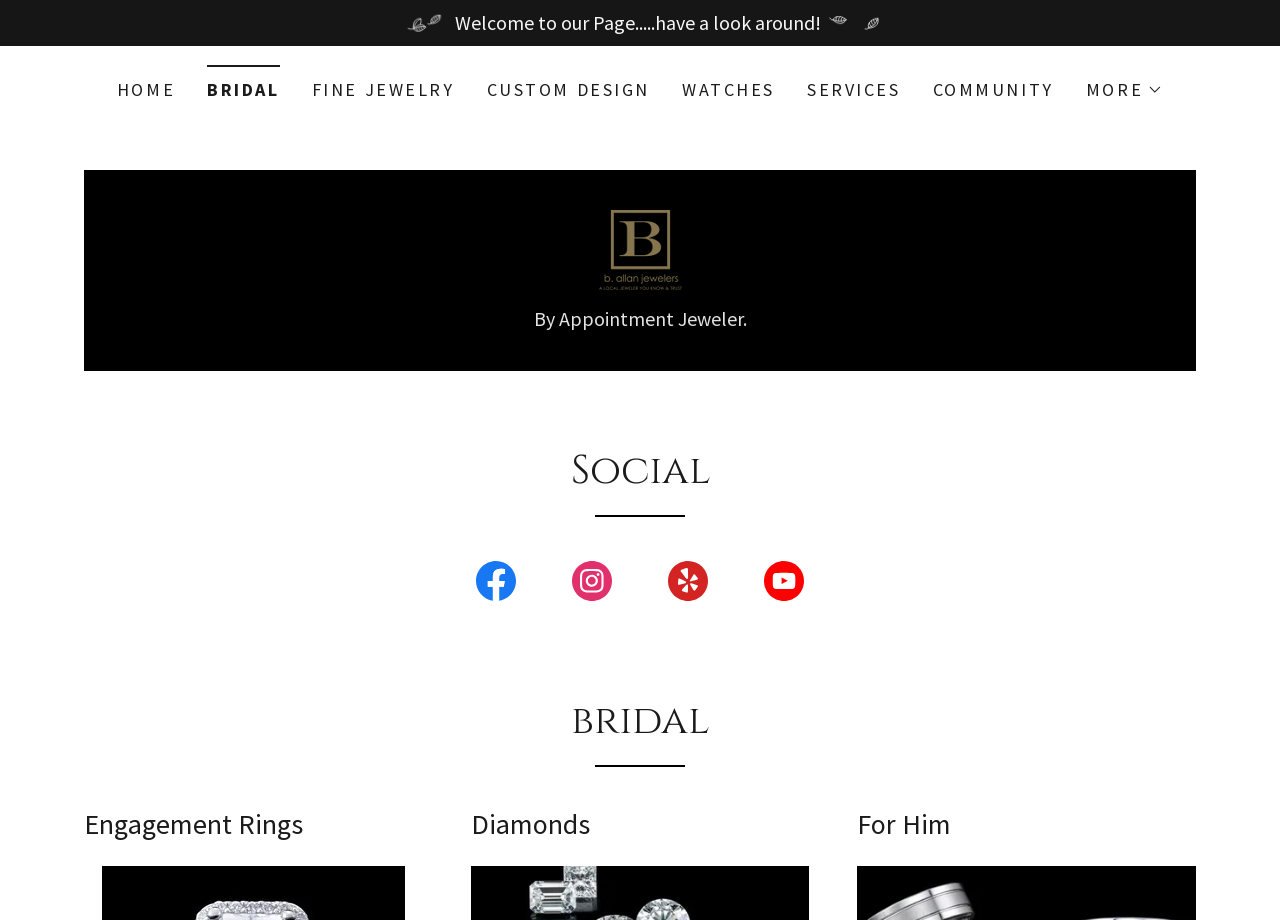Give a full account of the webpage's elements and their arrangement.

This webpage is about Bridal, with a main section taking up the top 43.8% of the page. At the top, there are two images, one on the left and one on the right, with a welcome message in between, inviting visitors to explore the page. 

Below the welcome message, there is a navigation menu with seven links: HOME, BRIDAL, FINE JEWELRY, CUSTOM DESIGN, WATCHES, SERVICES, and COMMUNITY. These links are aligned horizontally and take up about 10% of the page's height. 

To the right of the navigation menu, there is a button labeled "MORE" with a dropdown menu. Above the button, there is a link to "B.Allan Jewelers" with a logo image. 

Further down, there is a heading that reads "By Appointment Jeweler." 

On the bottom left, there is a section labeled "Social" with four social media links: Facebook, Instagram, Yelp, and YouTube. Each link has a corresponding image. 

Below the social media links, there are three headings: "bridal", "Engagement Rings", "Diamonds", and "For Him". These headings are stacked vertically and take up about 15% of the page's height.